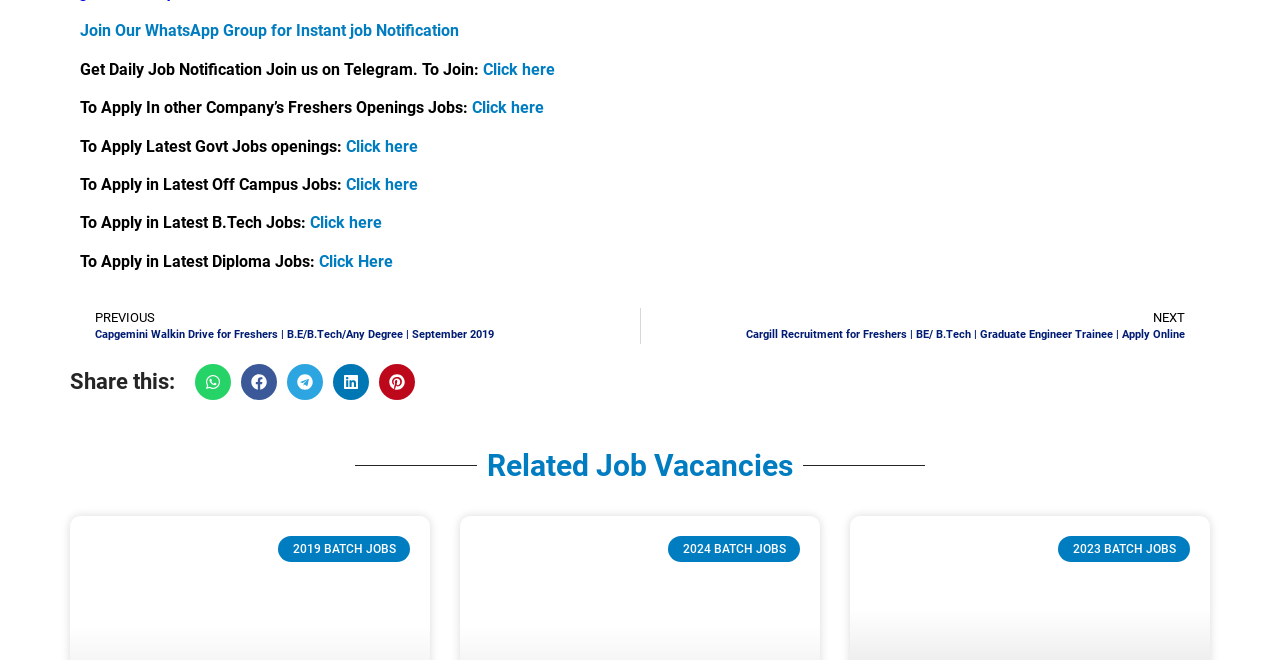Please specify the coordinates of the bounding box for the element that should be clicked to carry out this instruction: "Click to apply in other company's freshers openings jobs". The coordinates must be four float numbers between 0 and 1, formatted as [left, top, right, bottom].

[0.369, 0.149, 0.425, 0.178]